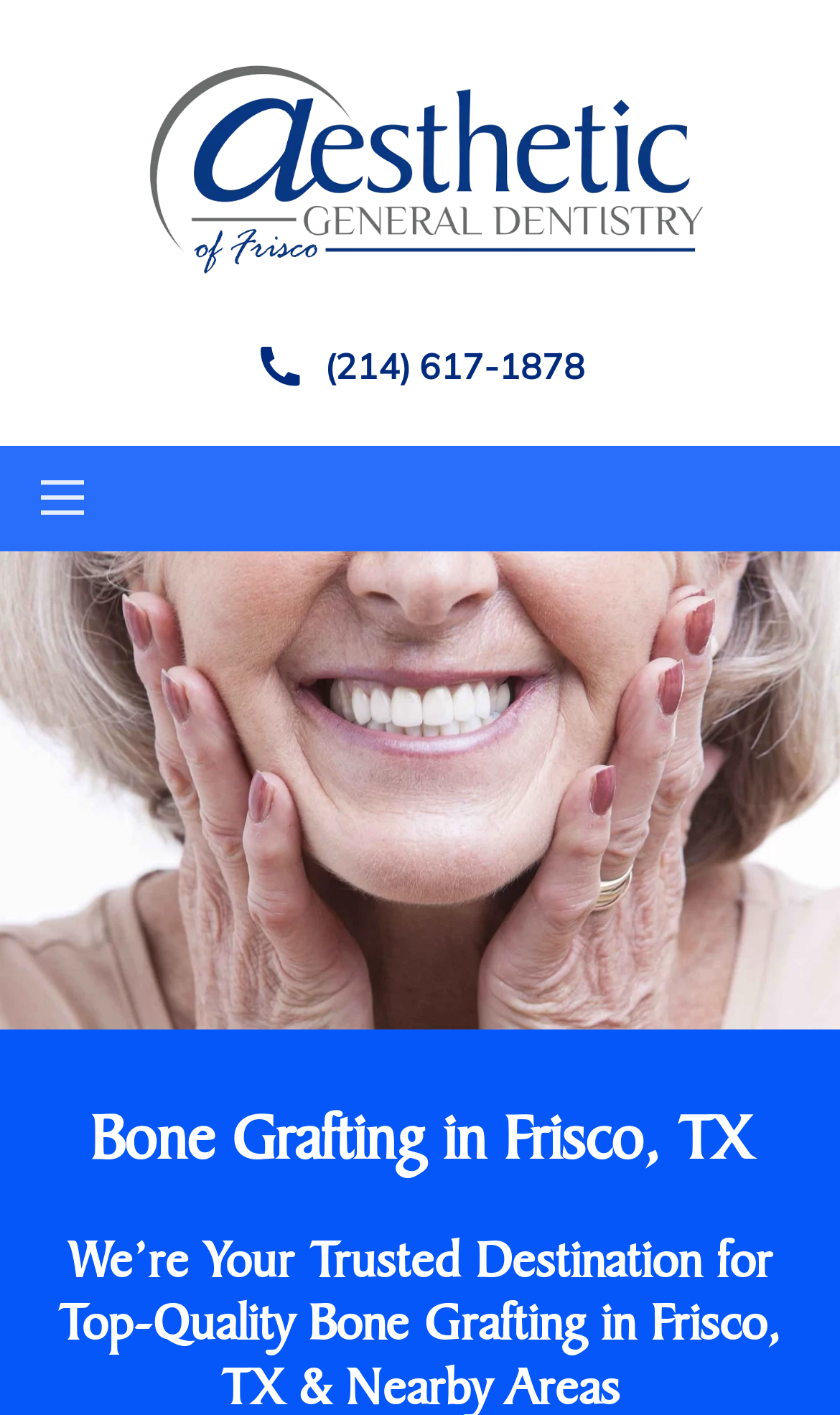Please examine the image and provide a detailed answer to the question: What is the image above the heading about?

I found the image element above the heading 'Bone Grafting in Frisco, TX' and inferred that it is an image of a female smiling after dentures, possibly to illustrate the positive outcome of bone grafting.